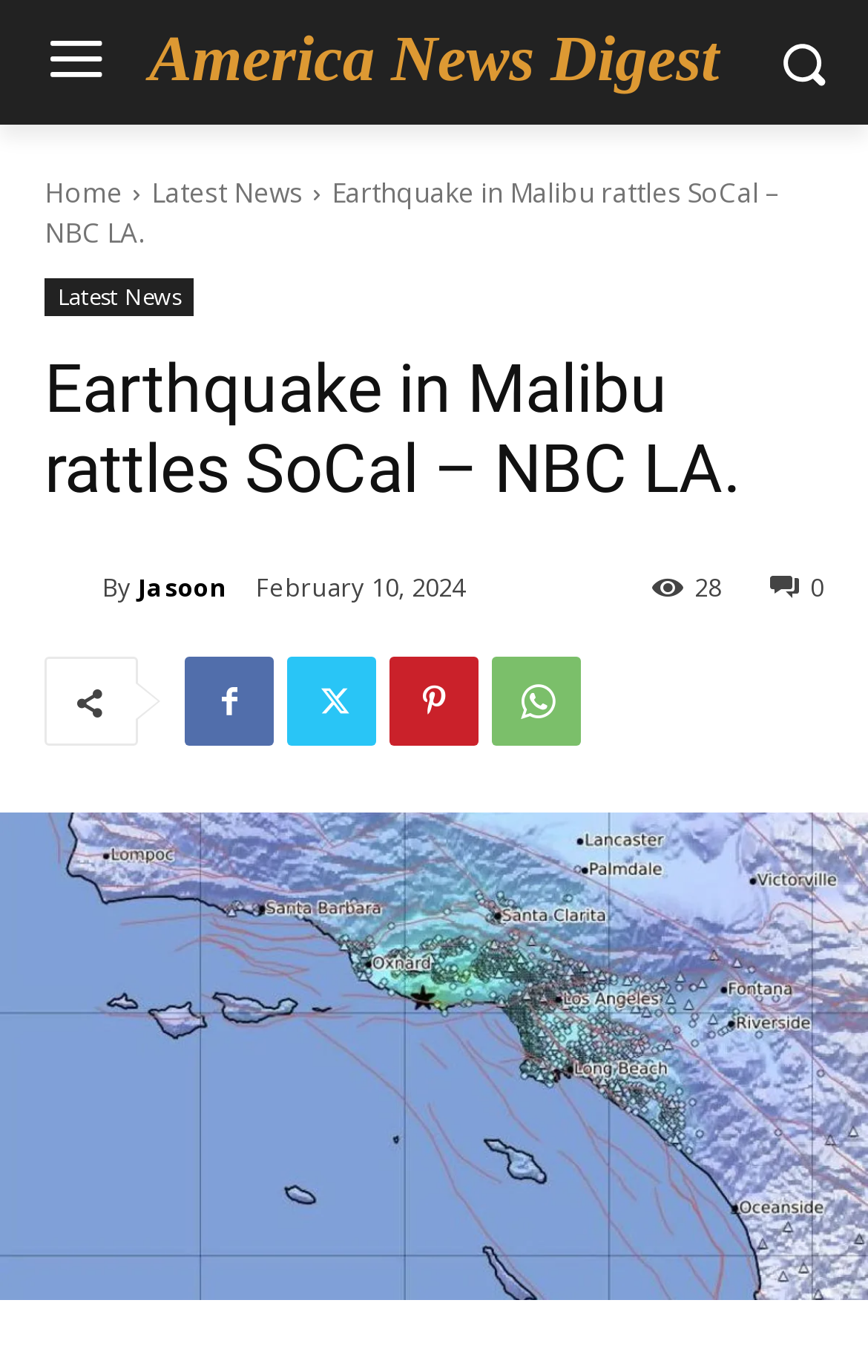Please specify the bounding box coordinates for the clickable region that will help you carry out the instruction: "share on social media".

[0.887, 0.414, 0.949, 0.438]